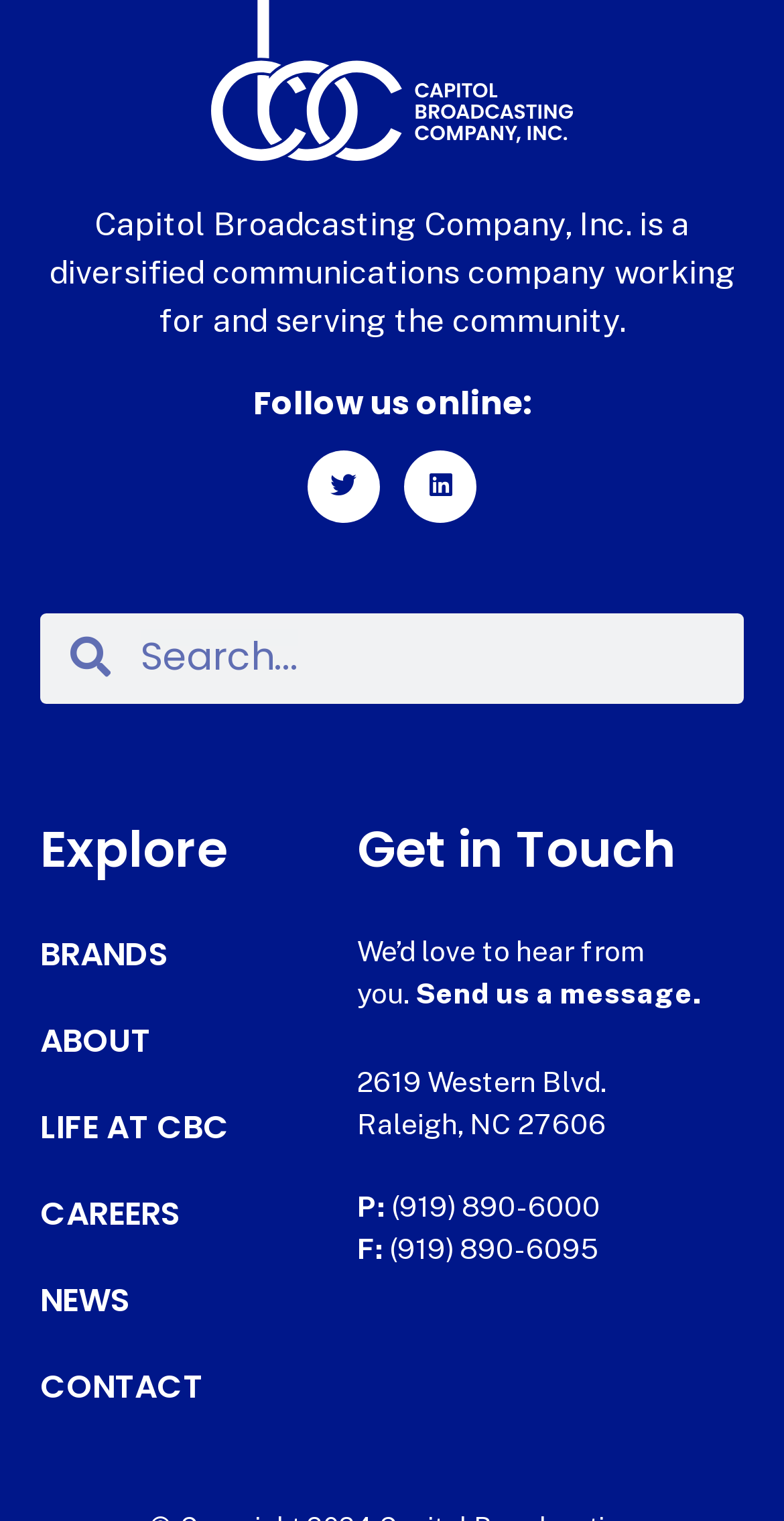Identify the bounding box coordinates necessary to click and complete the given instruction: "Search for something".

[0.051, 0.403, 0.949, 0.463]